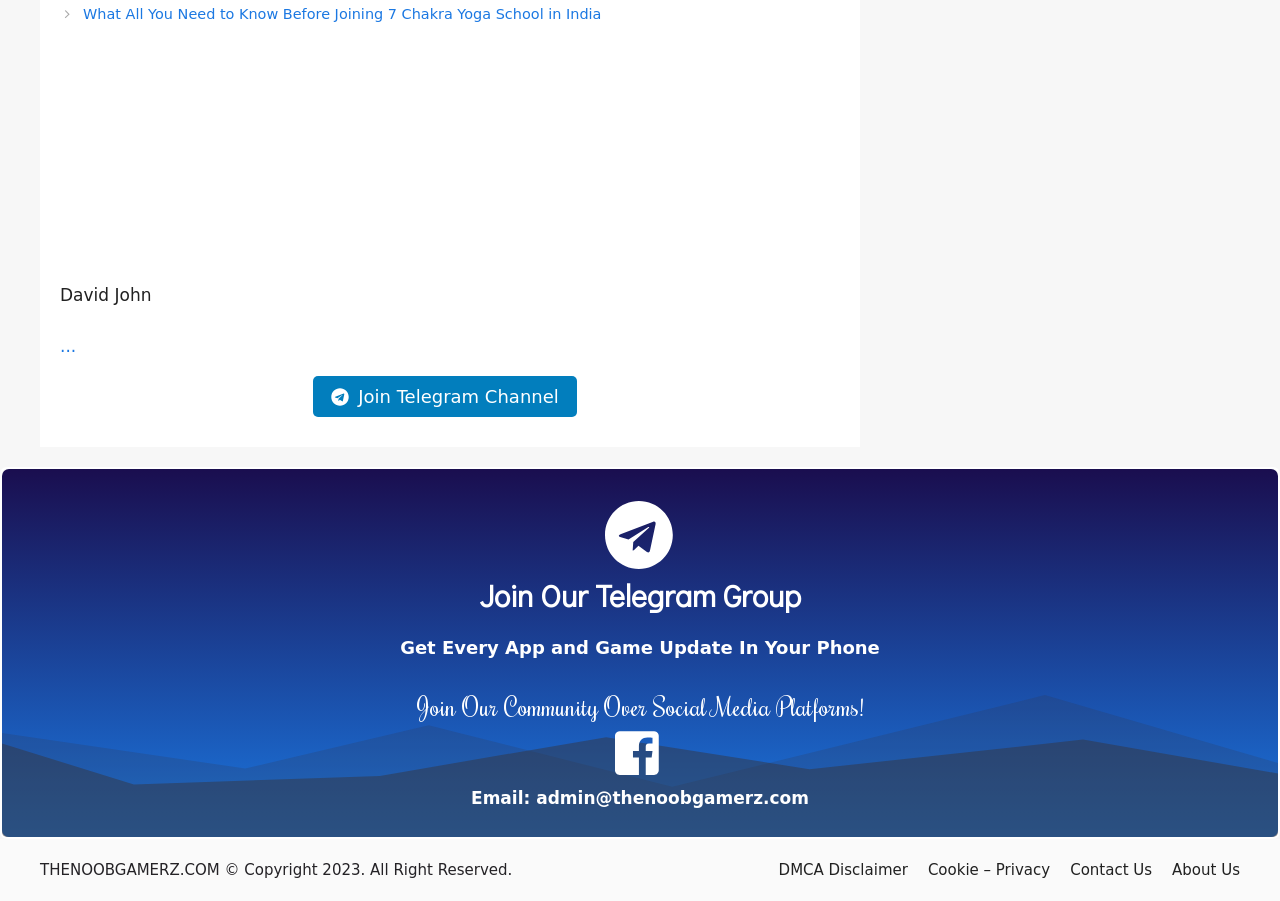What is the purpose of the link 'Contact Us'?
Based on the image, answer the question in a detailed manner.

I inferred the purpose of the link by looking at its text content 'Contact Us' and its location at [0.836, 0.955, 0.9, 0.975]. It is likely a link to a contact form or page where users can reach out to the website administrators.